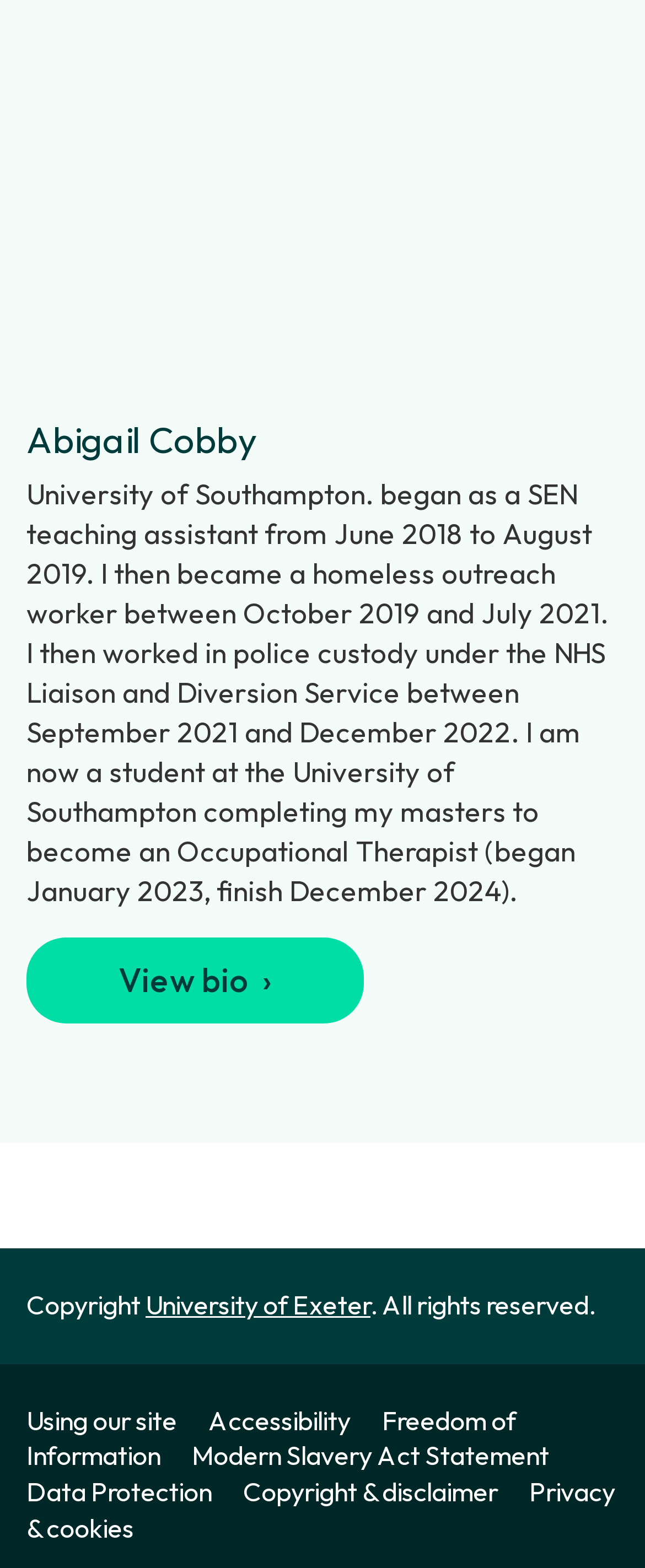Determine the bounding box coordinates of the element's region needed to click to follow the instruction: "Visit University of Exeter website". Provide these coordinates as four float numbers between 0 and 1, formatted as [left, top, right, bottom].

[0.226, 0.822, 0.574, 0.843]